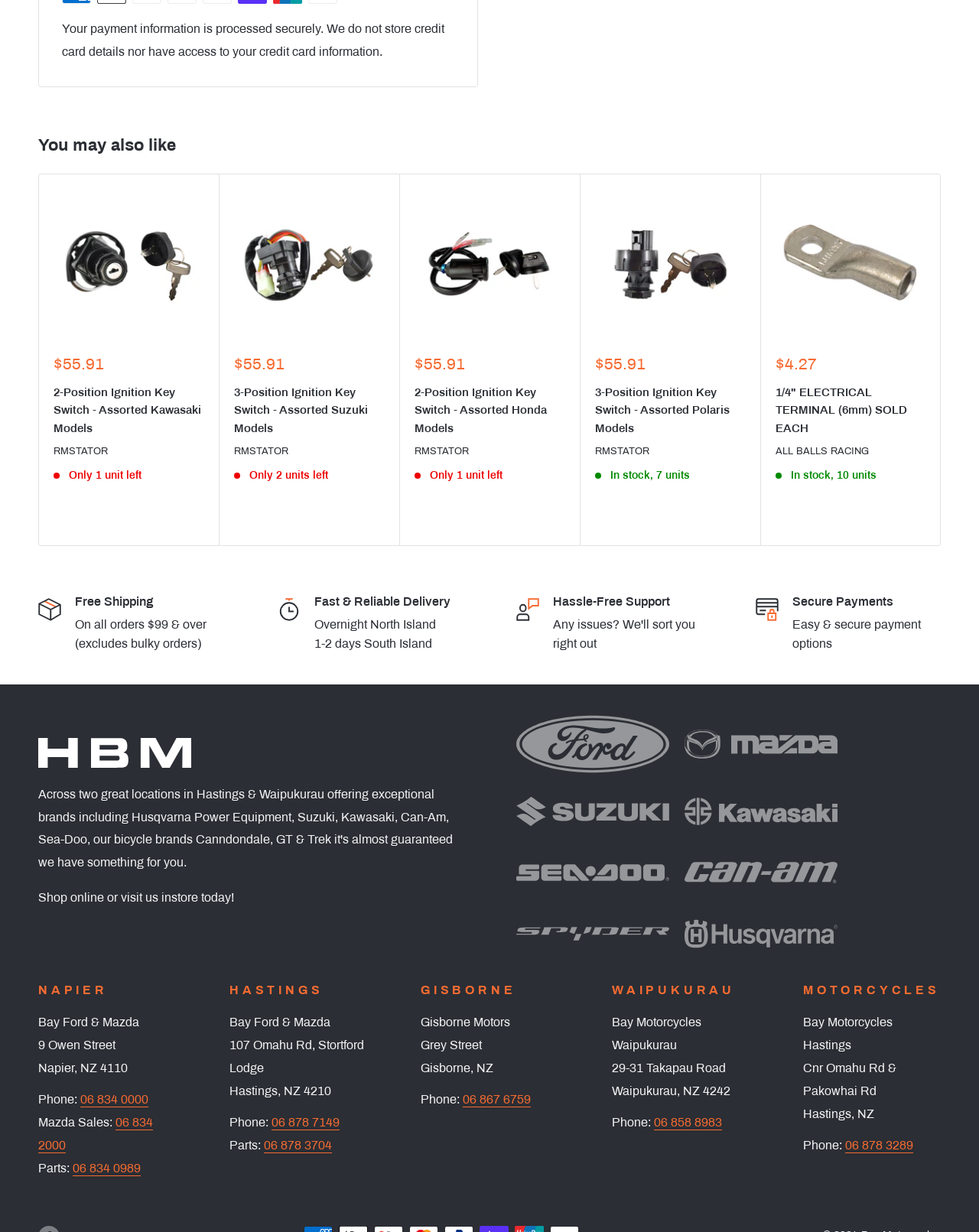Please give the bounding box coordinates of the area that should be clicked to fulfill the following instruction: "Visit the Hastings store". The coordinates should be in the format of four float numbers from 0 to 1, i.e., [left, top, right, bottom].

[0.234, 0.824, 0.338, 0.835]